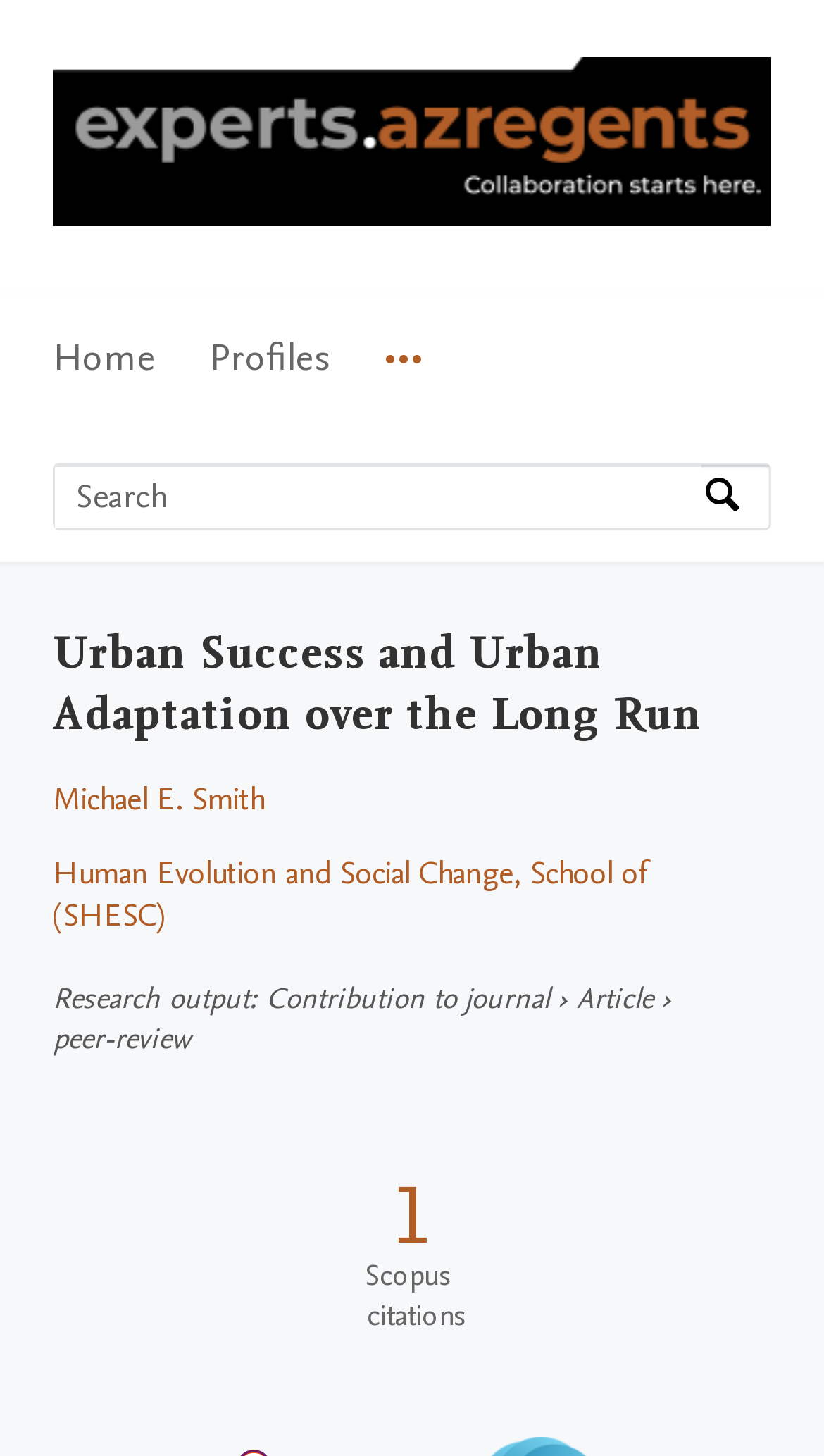Can you identify the bounding box coordinates of the clickable region needed to carry out this instruction: 'Search'? The coordinates should be four float numbers within the range of 0 to 1, stated as [left, top, right, bottom].

[0.851, 0.318, 0.933, 0.361]